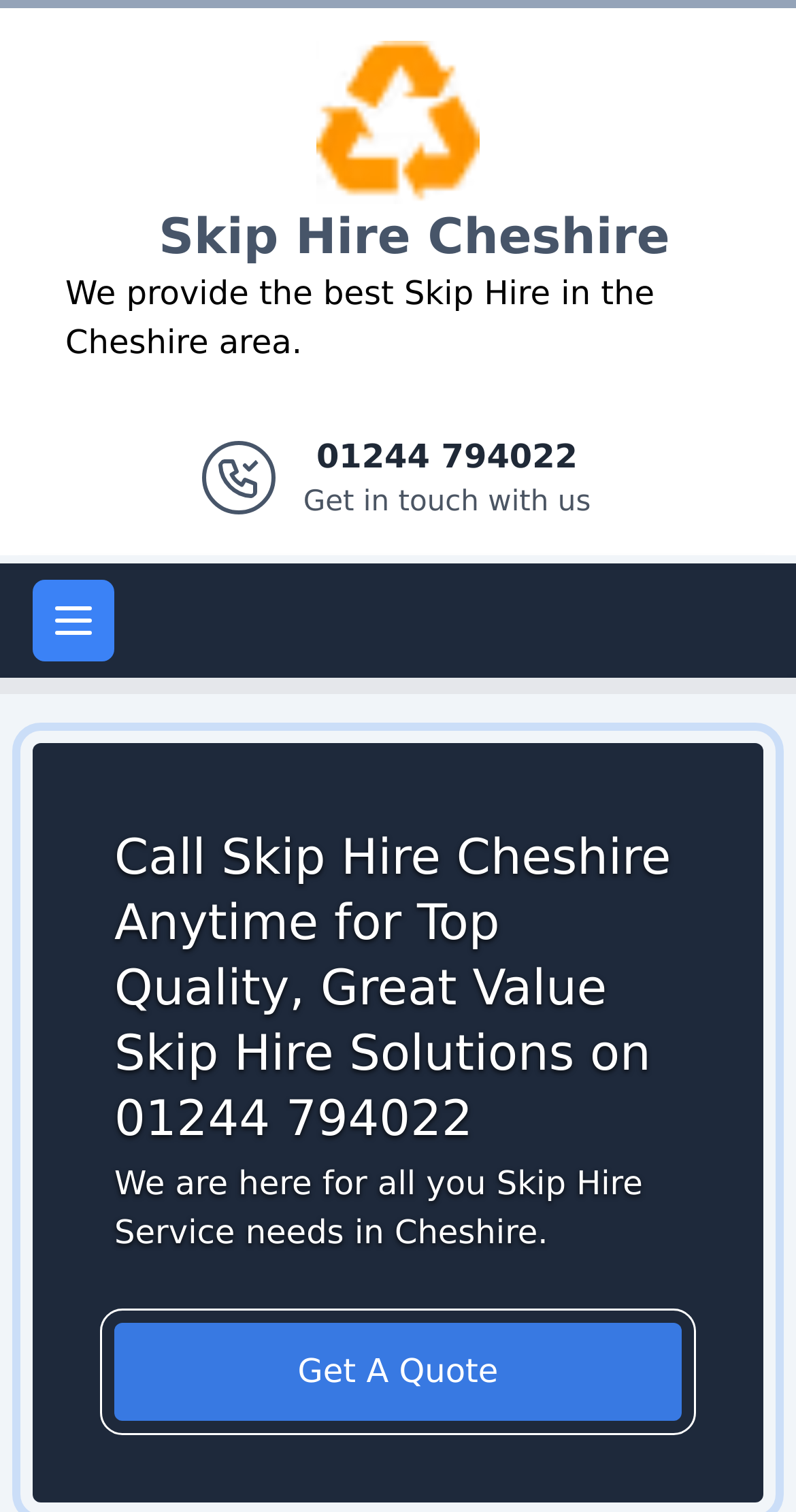Given the element description Open main menu, identify the bounding box coordinates for the UI element on the webpage screenshot. The format should be (top-left x, top-left y, bottom-right x, bottom-right y), with values between 0 and 1.

[0.041, 0.383, 0.144, 0.437]